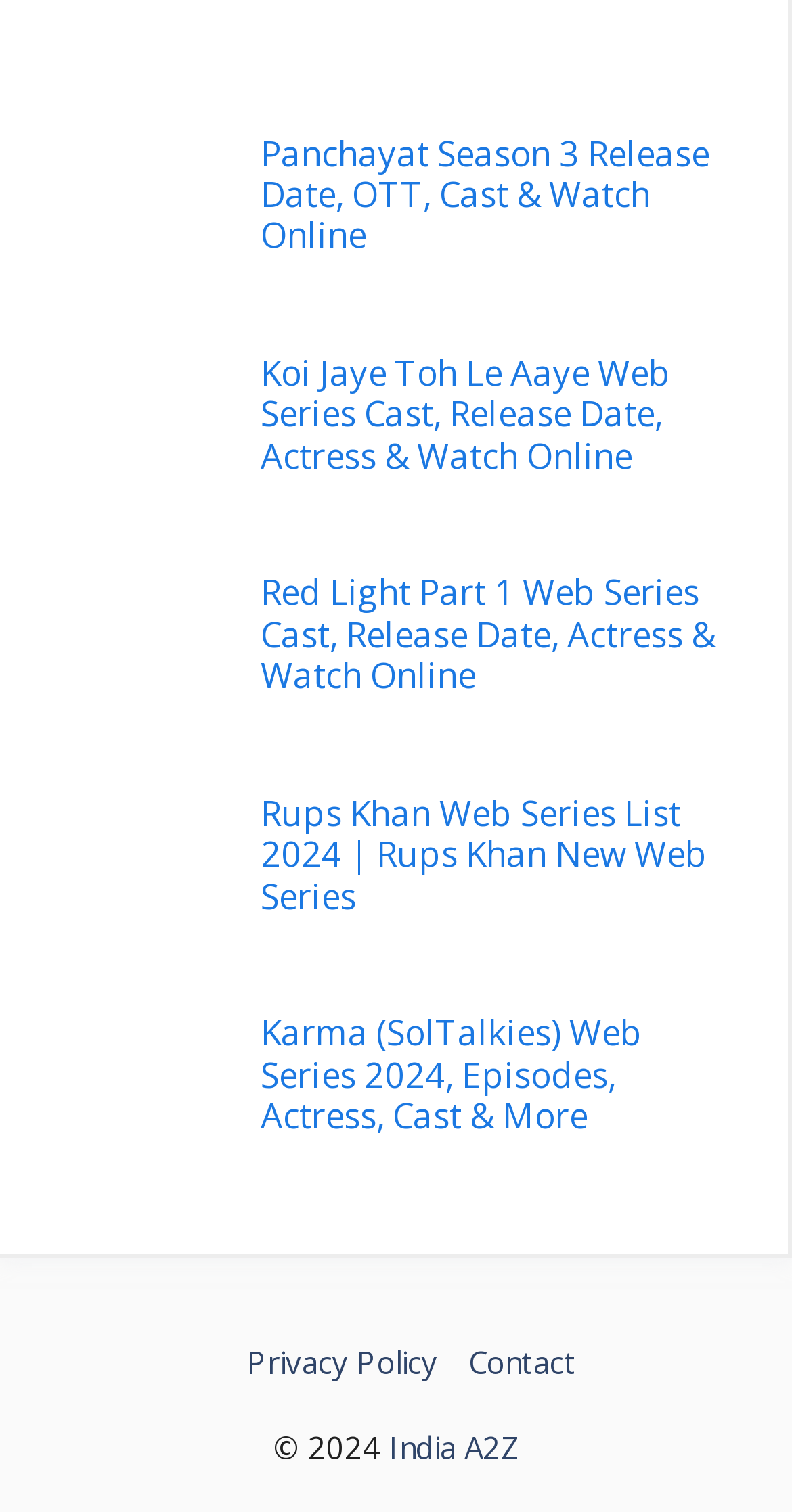Please specify the bounding box coordinates of the clickable section necessary to execute the following command: "Read about Koi Jaye Toh Le Aaye Web Series".

[0.329, 0.231, 0.847, 0.316]